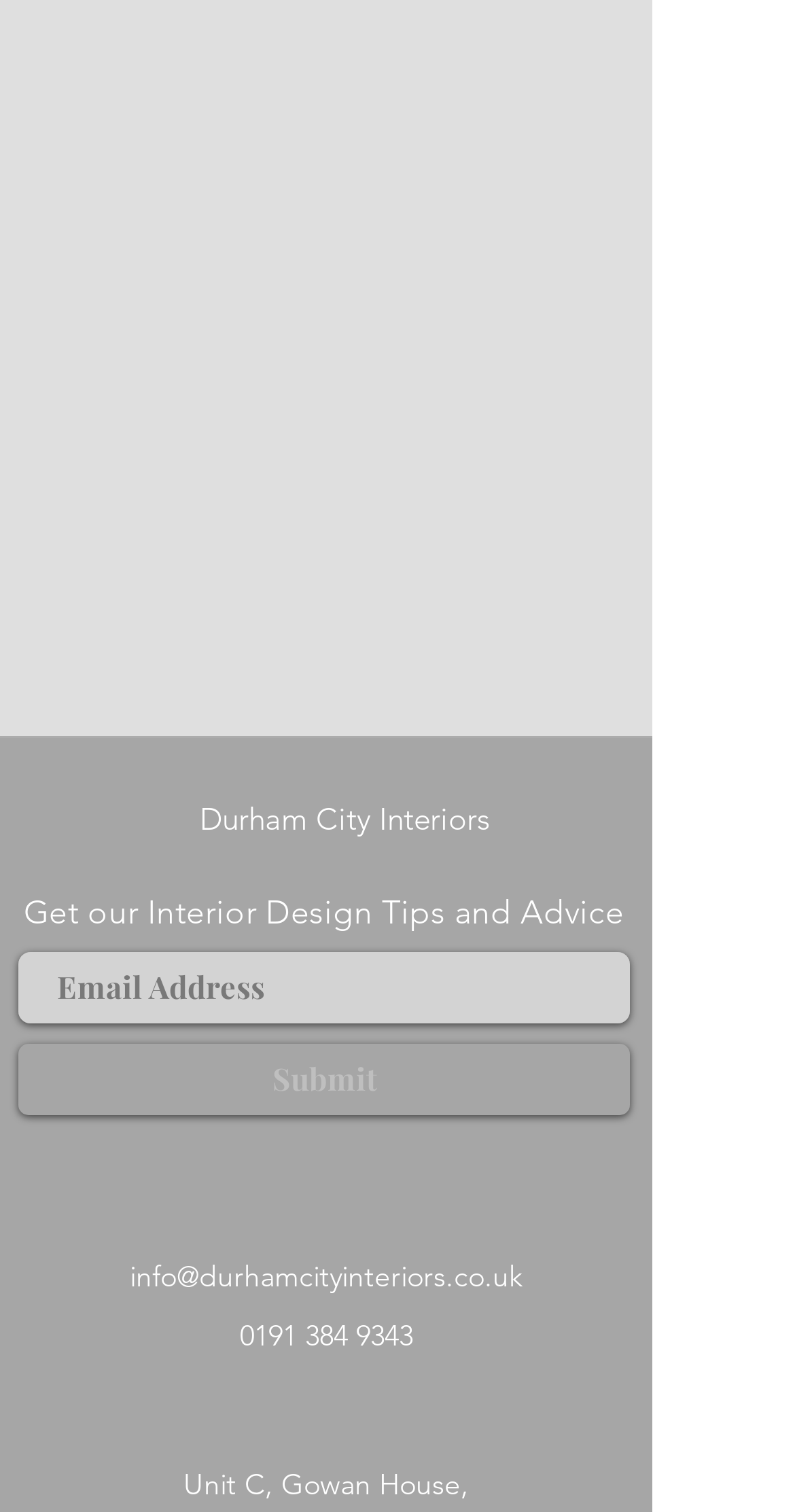Answer the question below using just one word or a short phrase: 
How many links are there in the webpage?

6